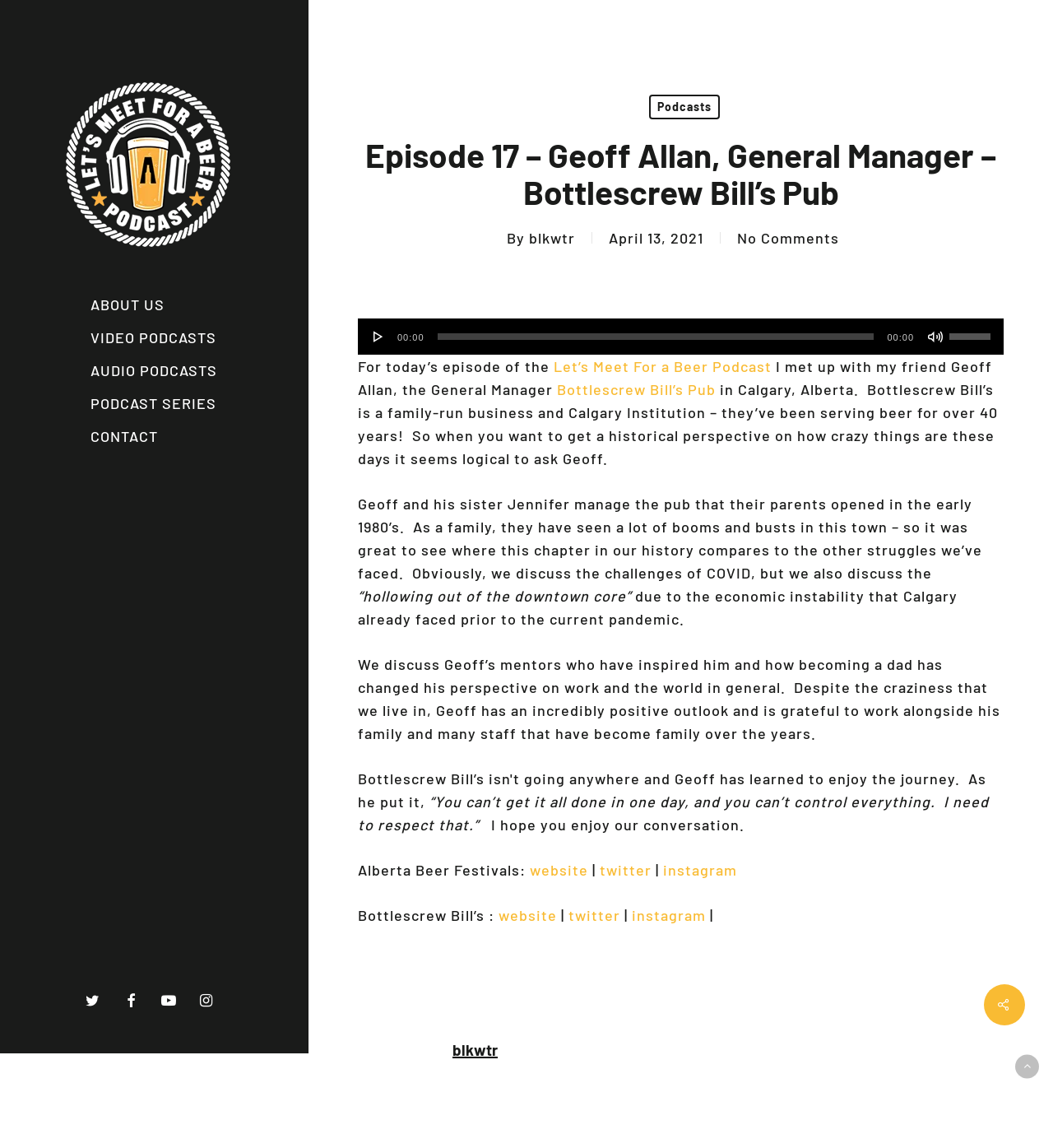Please determine the main heading text of this webpage.

Episode 17 – Geoff Allan, General Manager – Bottlescrew Bill’s Pub